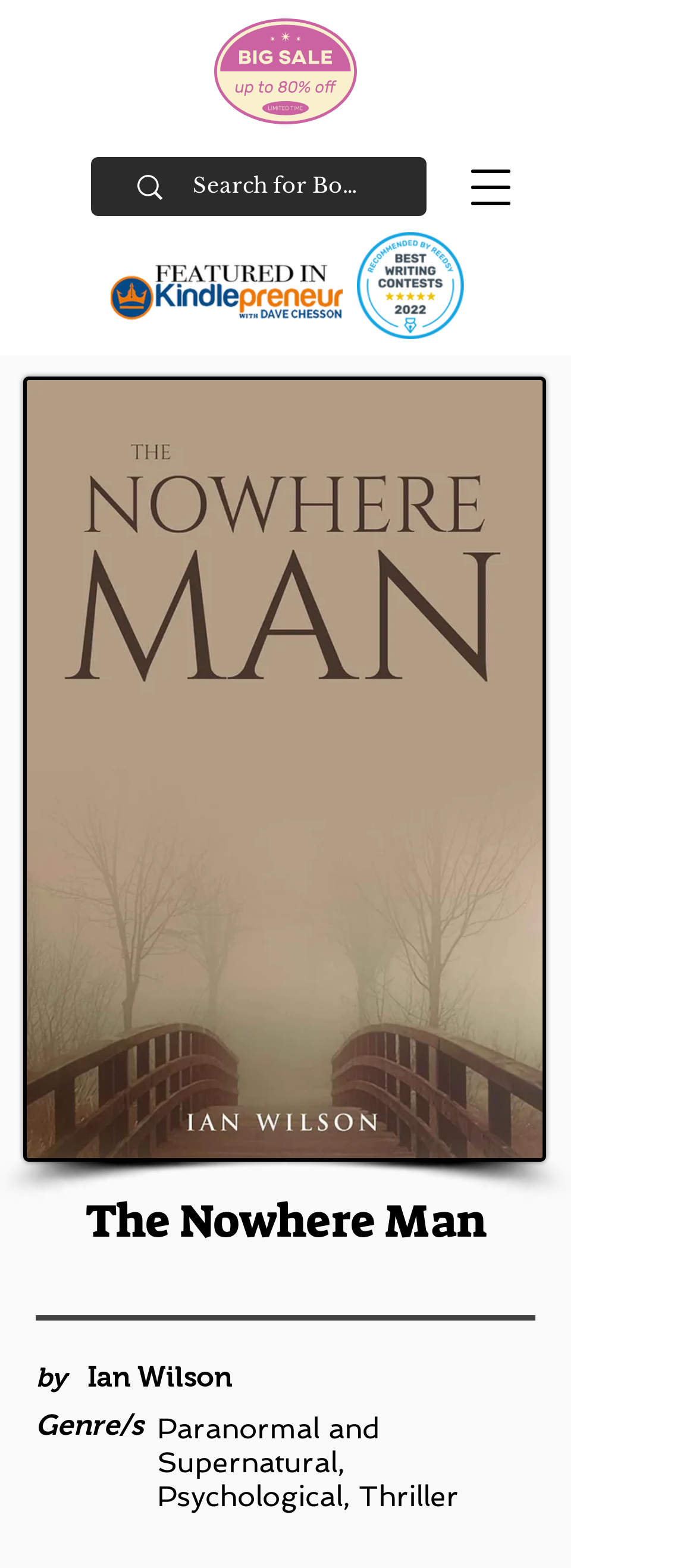What is the genre of the book?
Please answer the question with a single word or phrase, referencing the image.

Paranormal and Supernatural, Psychological, Thriller